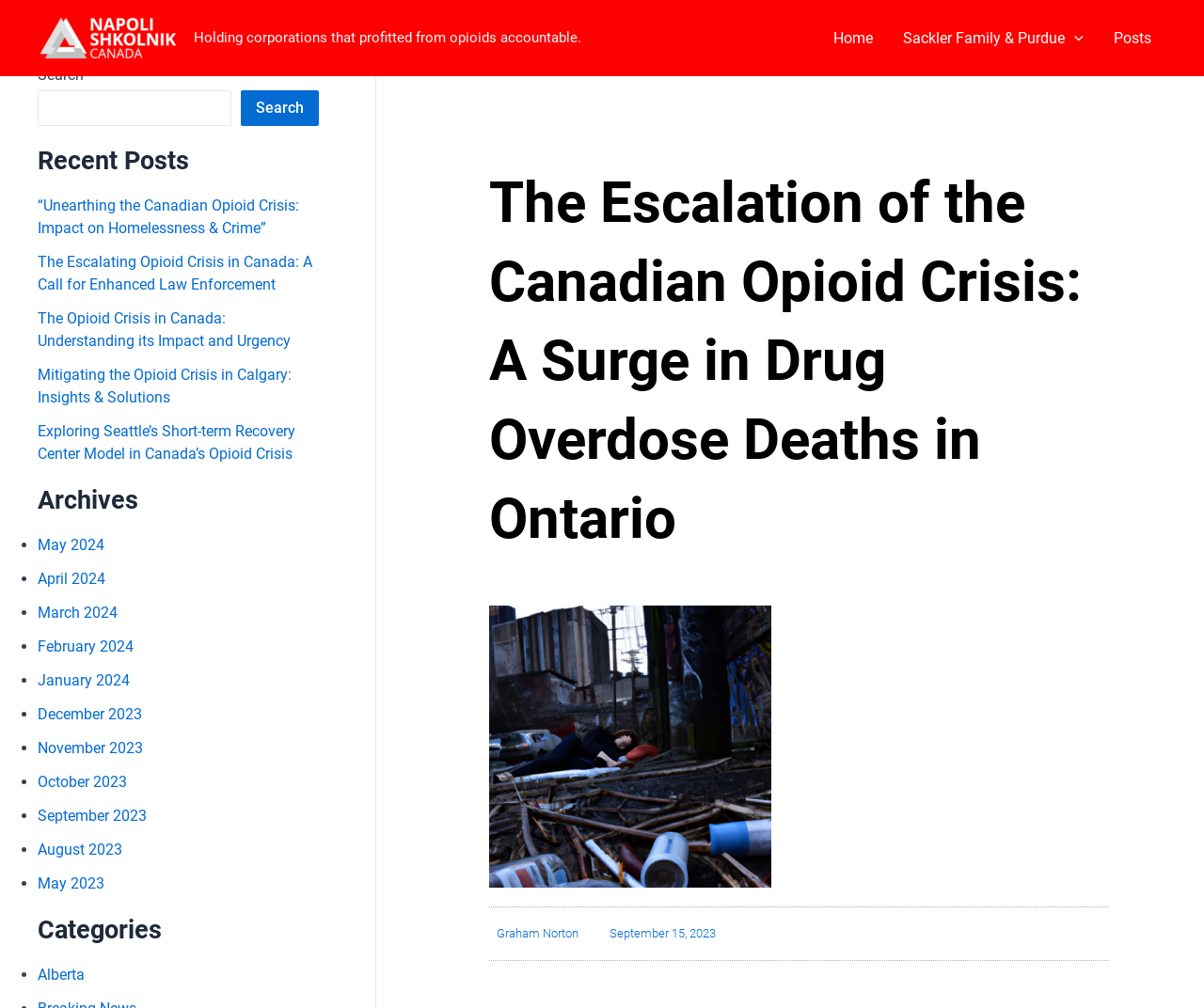Identify the bounding box coordinates for the element you need to click to achieve the following task: "Click on the link 'May 2024'". The coordinates must be four float values ranging from 0 to 1, formatted as [left, top, right, bottom].

[0.031, 0.532, 0.087, 0.55]